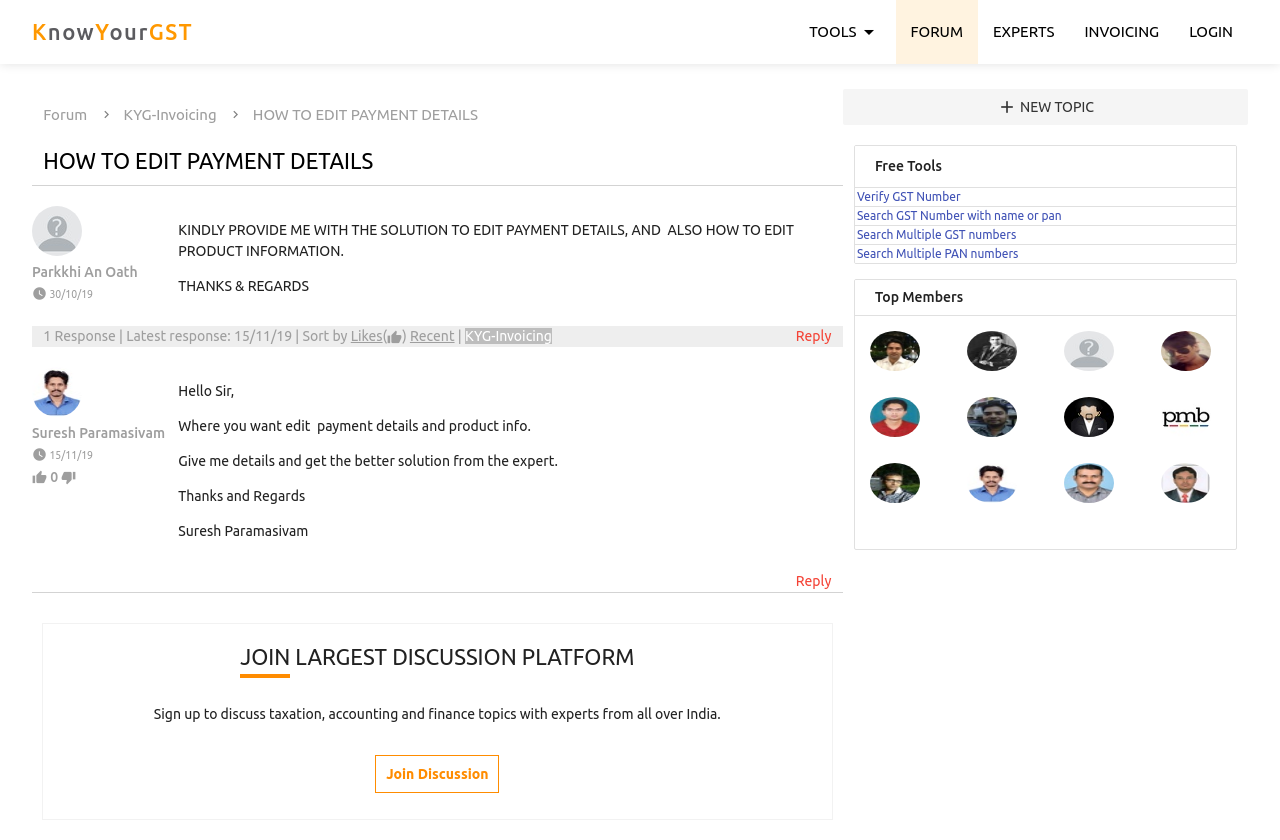Answer this question in one word or a short phrase: What is the purpose of the 'JOIN LARGEST DISCUSSION PLATFORM' section?

To sign up for discussion